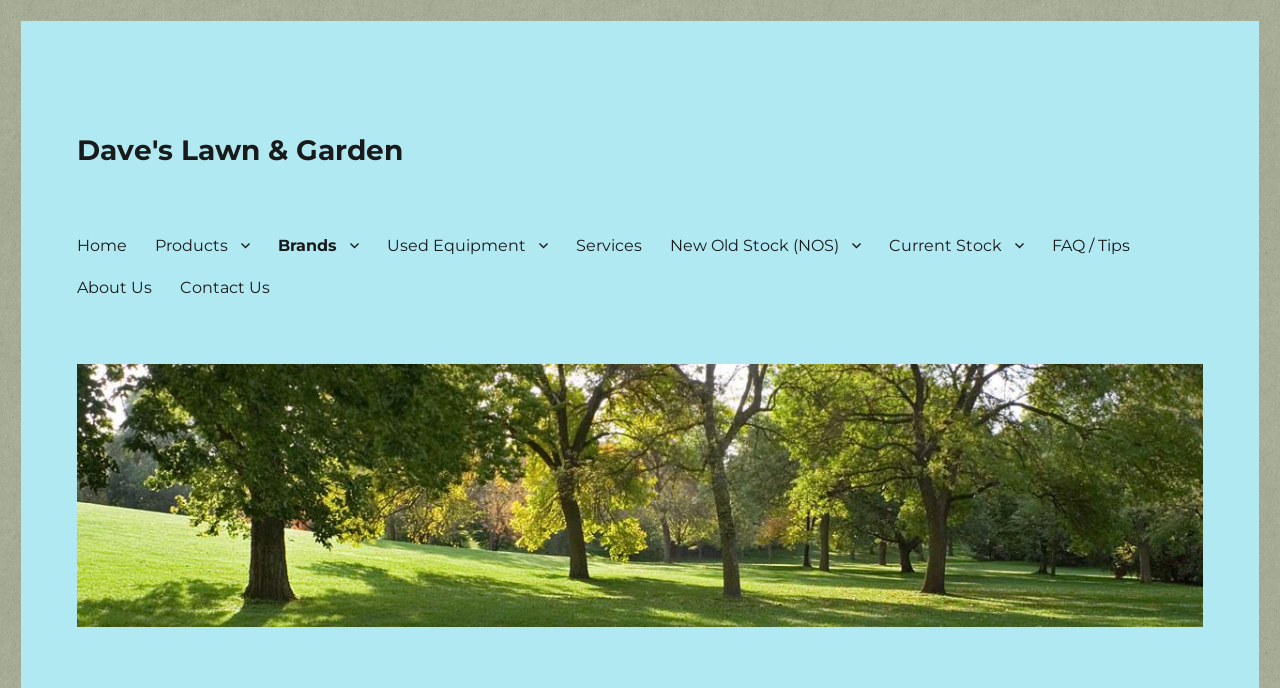How many navigation links are there?
Using the image, respond with a single word or phrase.

9